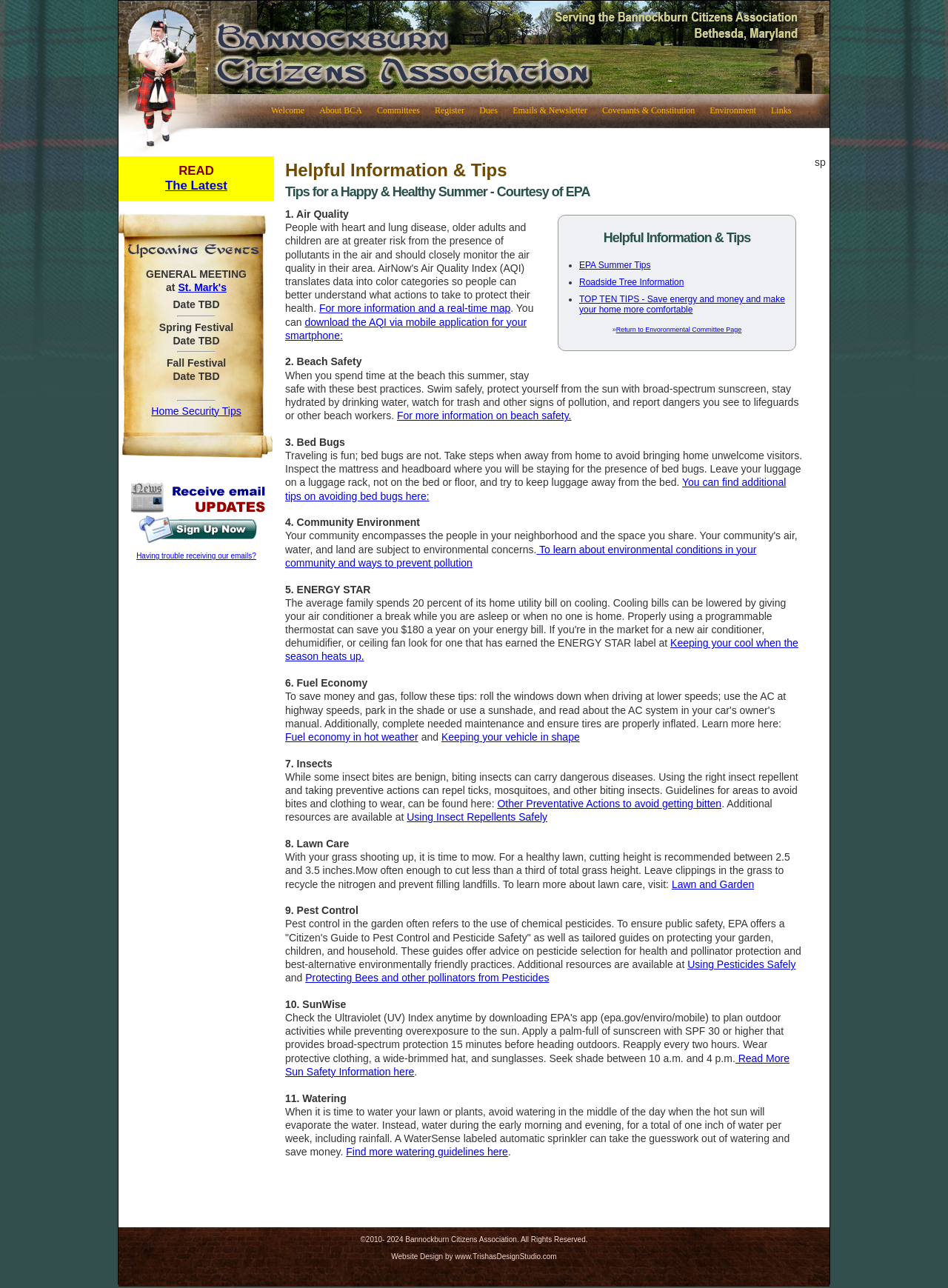Show me the bounding box coordinates of the clickable region to achieve the task as per the instruction: "Click on 'The Latest'".

[0.174, 0.139, 0.24, 0.15]